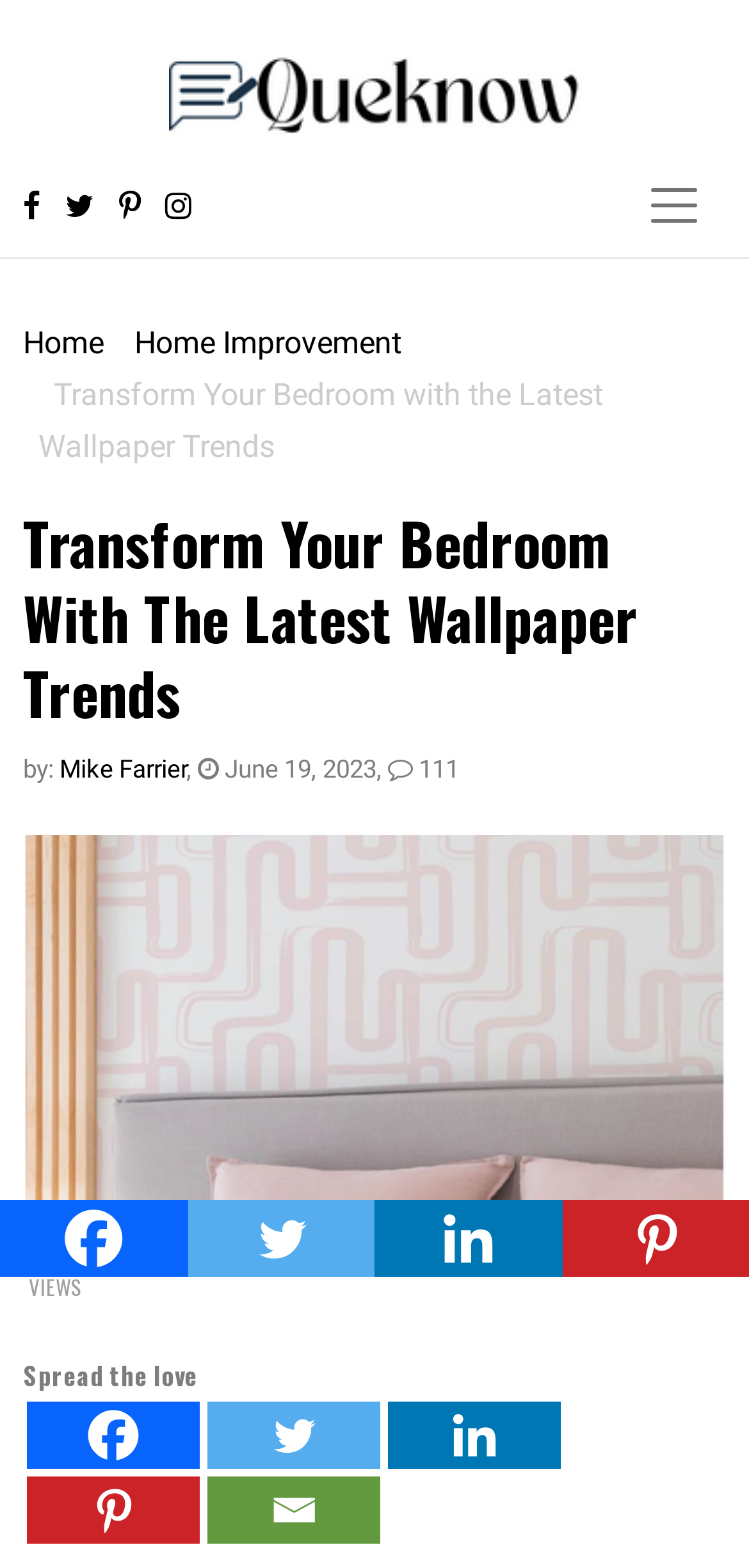Please extract the title of the webpage.

Transform Your Bedroom With The Latest Wallpaper Trends